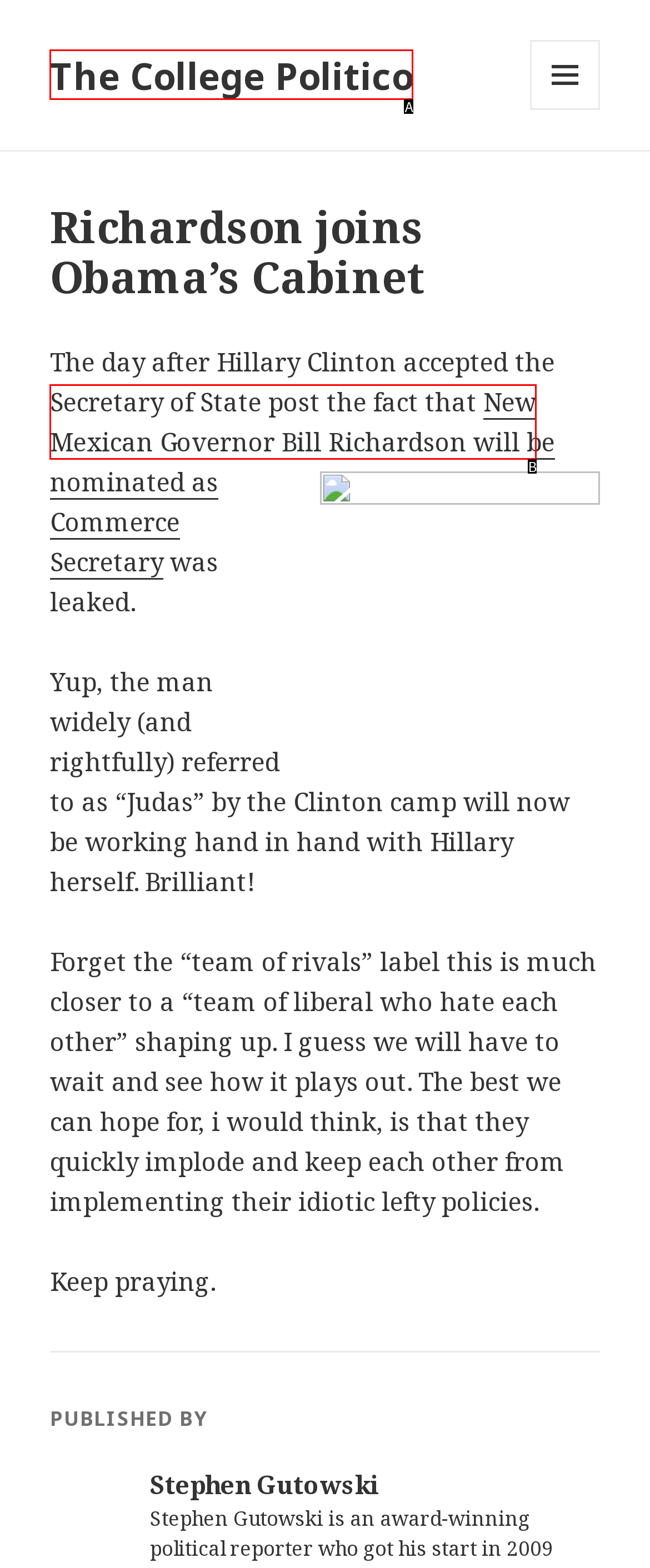Identify the option that corresponds to the given description: New Mexican Governor Bil. Reply with the letter of the chosen option directly.

B